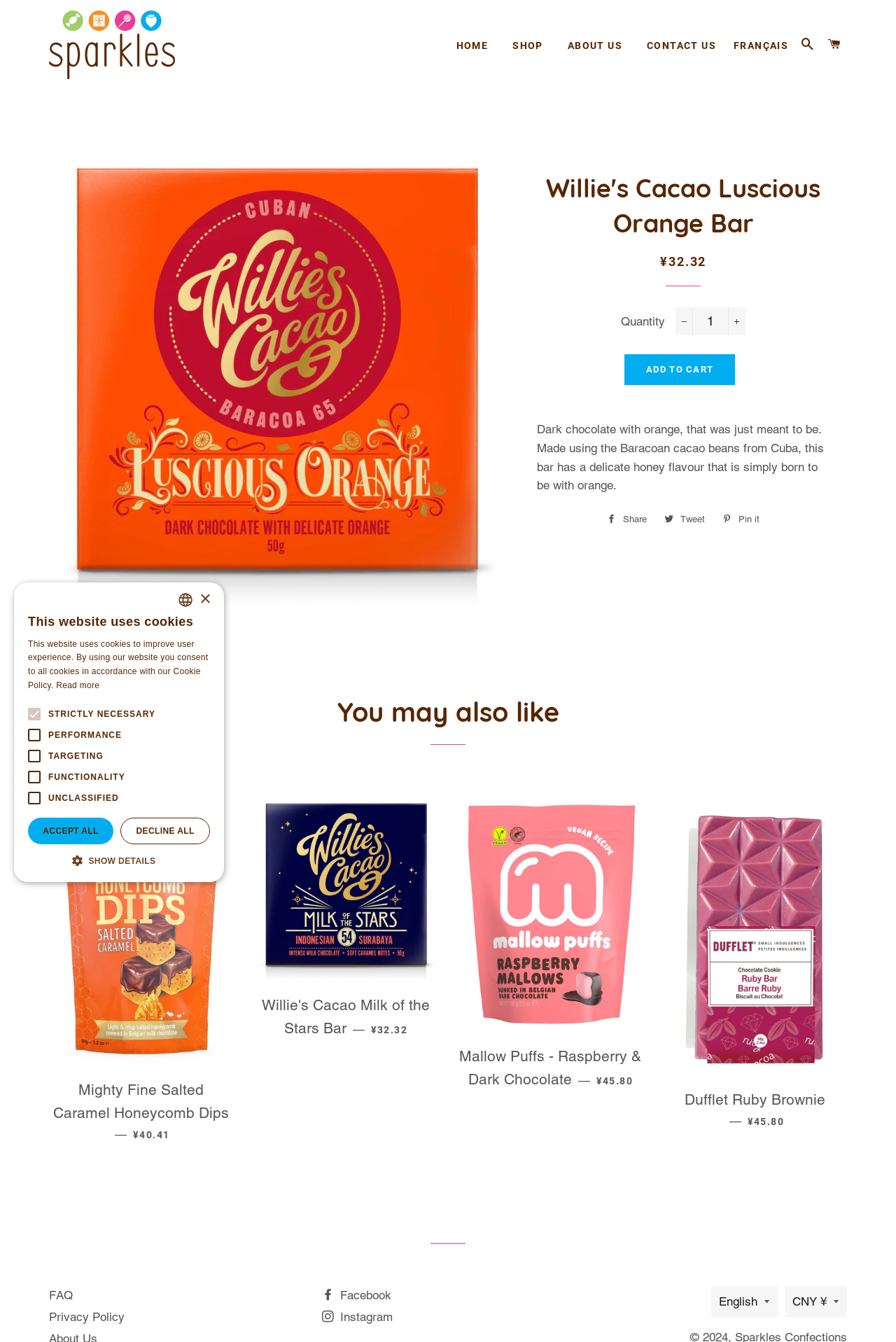Provide the bounding box coordinates of the HTML element this sentence describes: "Add to Cart". The bounding box coordinates consist of four float numbers between 0 and 1, i.e., [left, top, right, bottom].

[0.697, 0.264, 0.821, 0.287]